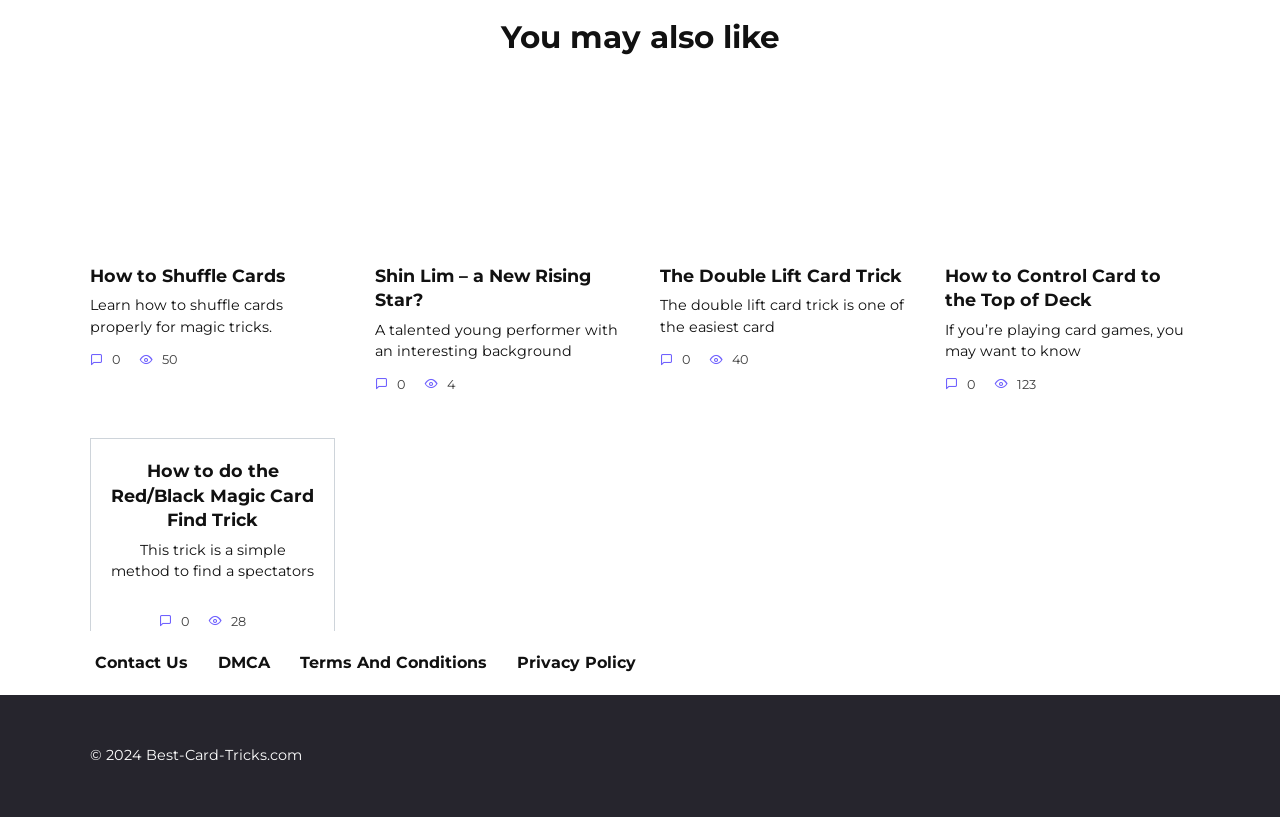Identify the bounding box coordinates of the part that should be clicked to carry out this instruction: "Leave a reply".

None